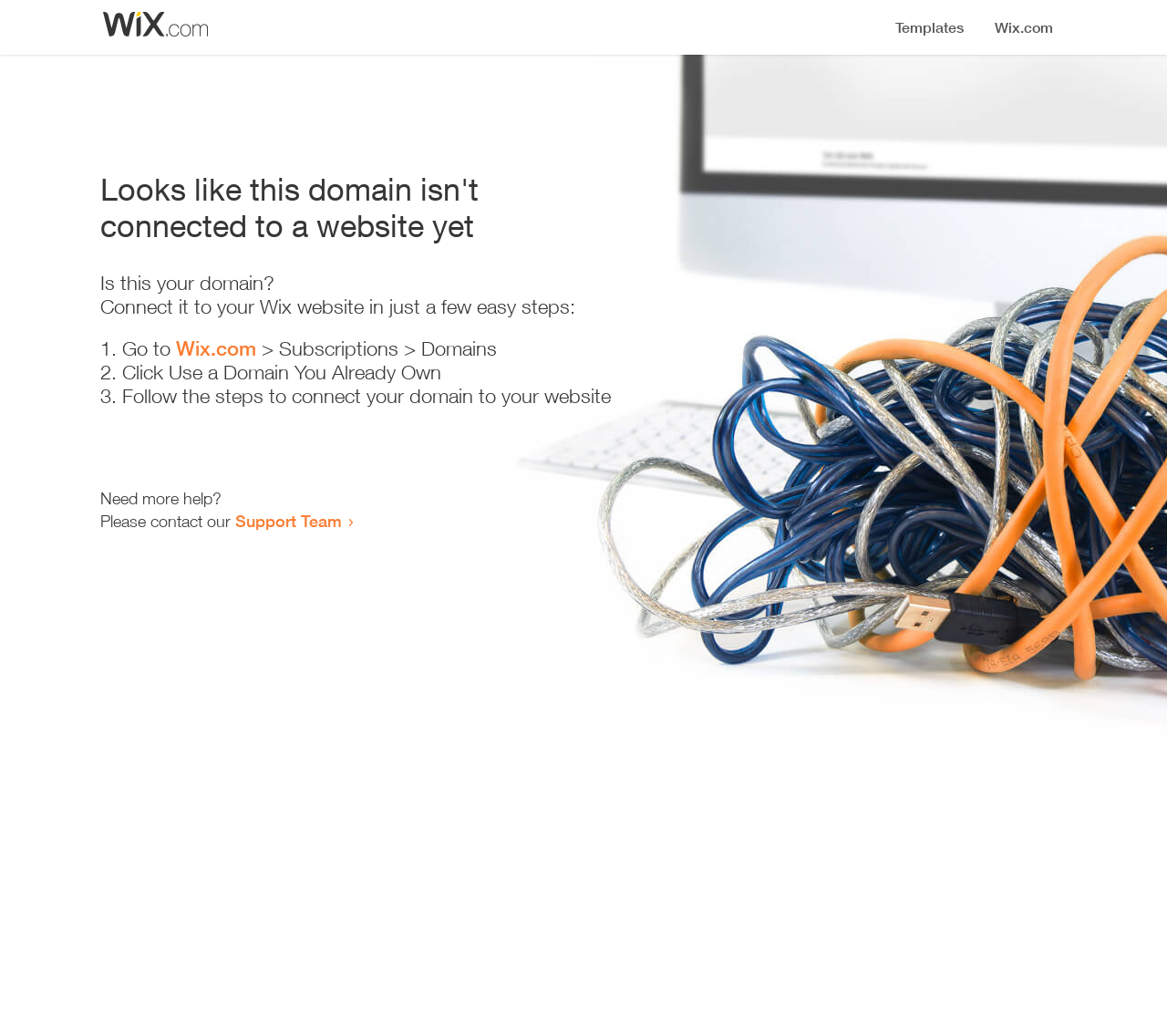Answer the question with a brief word or phrase:
What is the current status of the domain?

Not connected to a website